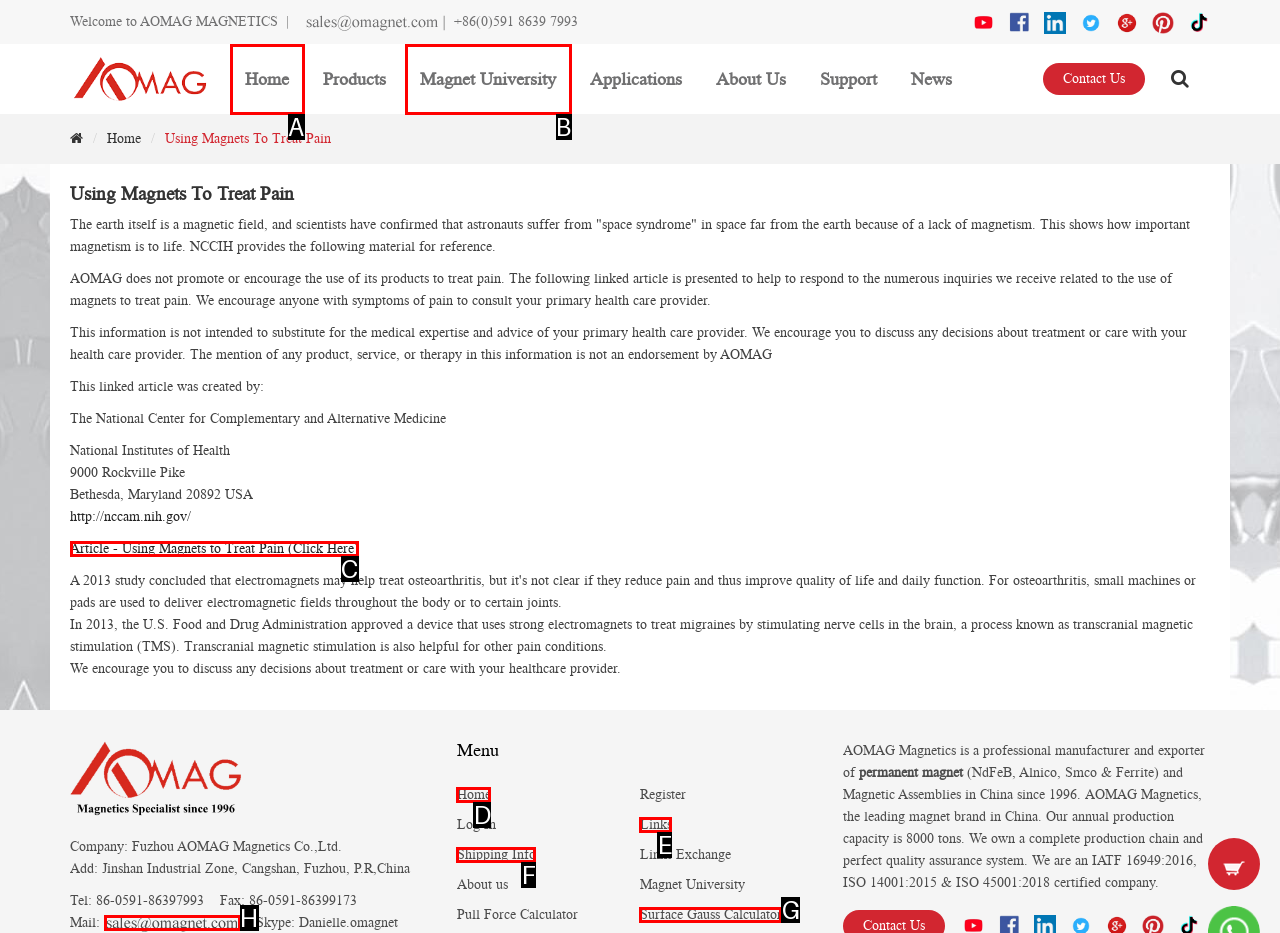From the given options, choose the one to complete the task: Read the article about using magnets to treat pain
Indicate the letter of the correct option.

C